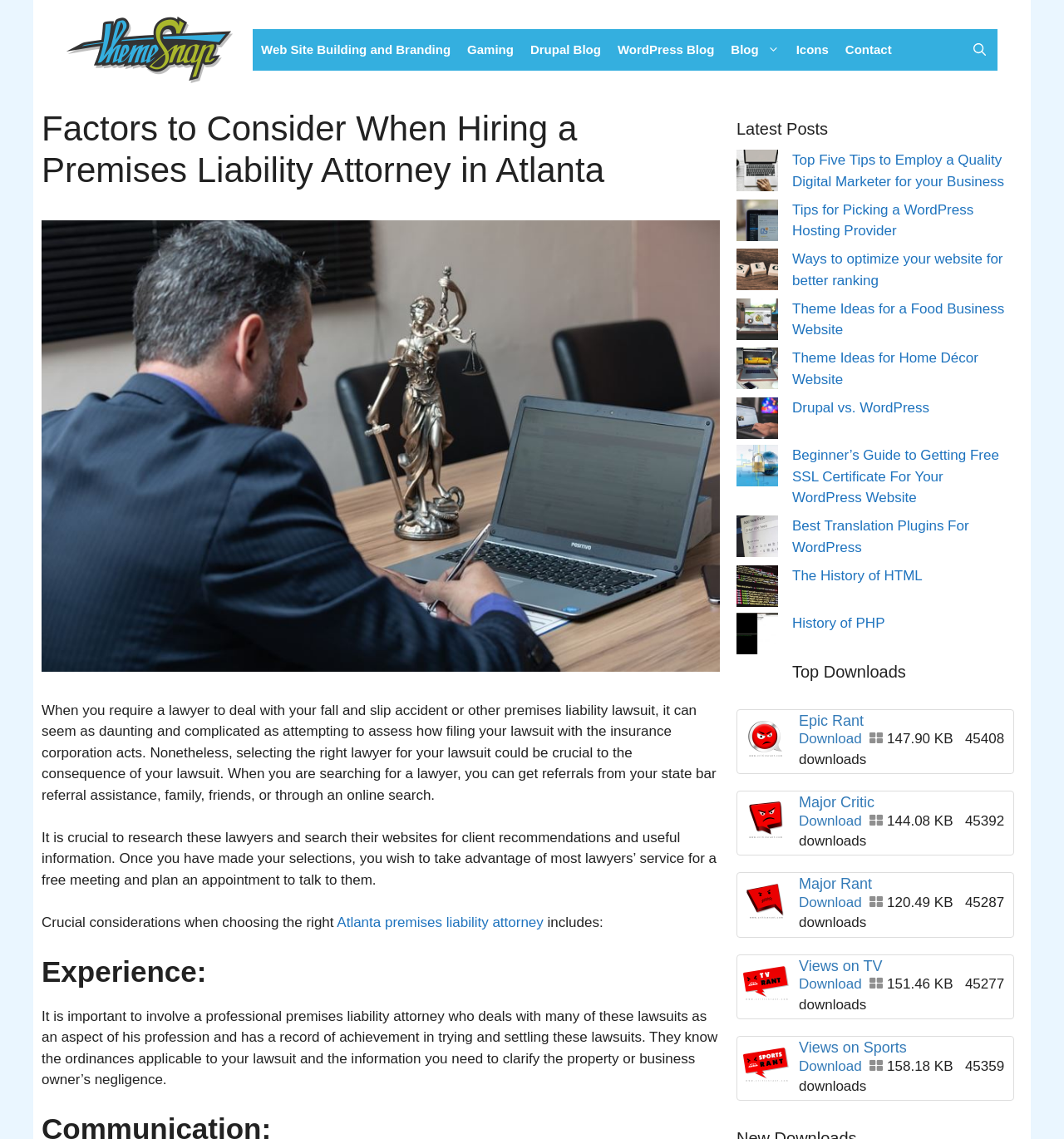Please identify the bounding box coordinates of the element's region that needs to be clicked to fulfill the following instruction: "Search for 'Atlanta premises liability attorney'". The bounding box coordinates should consist of four float numbers between 0 and 1, i.e., [left, top, right, bottom].

[0.317, 0.803, 0.511, 0.817]